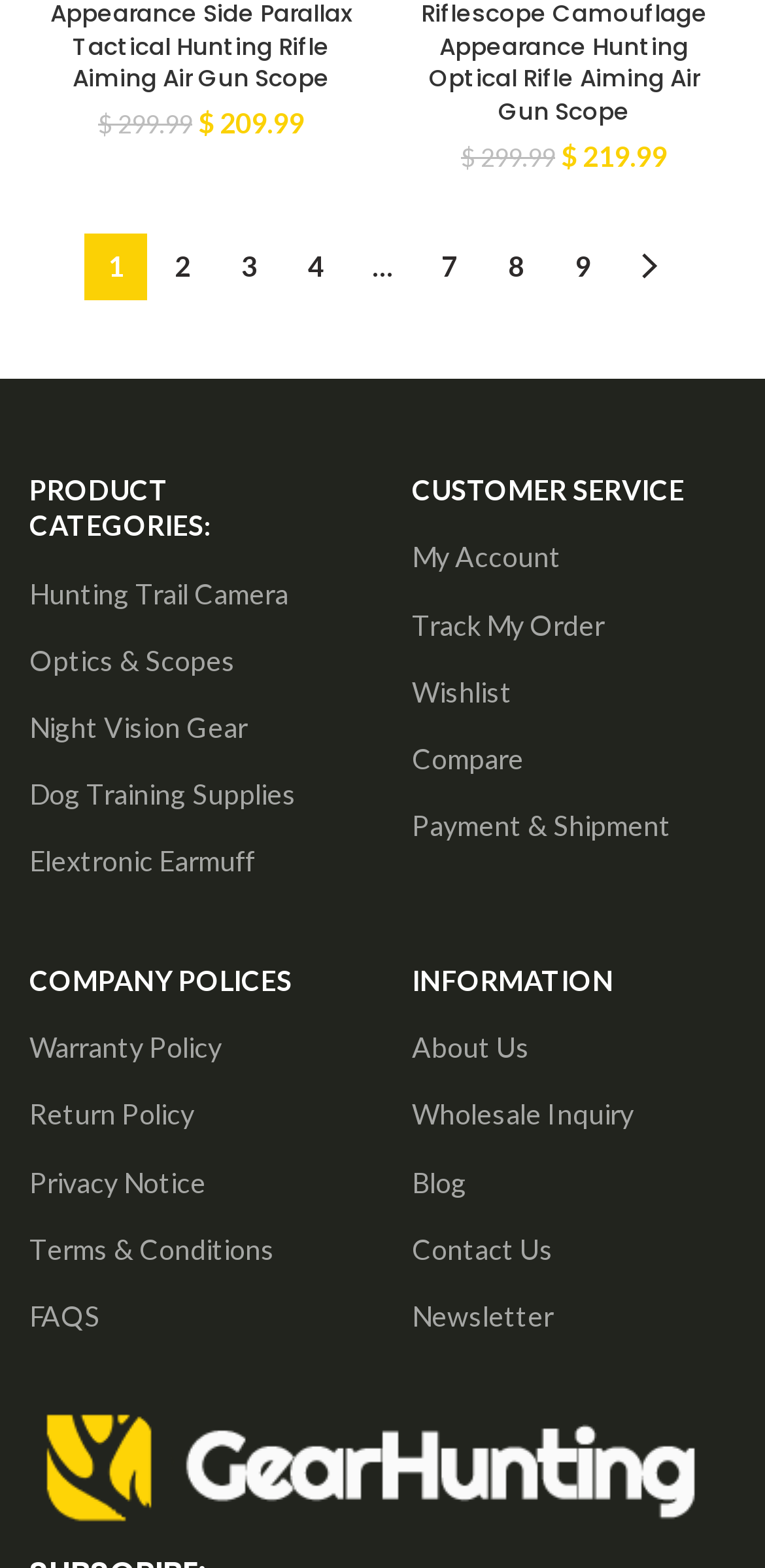Find the bounding box coordinates for the area that must be clicked to perform this action: "Go to page 2".

[0.197, 0.149, 0.279, 0.192]